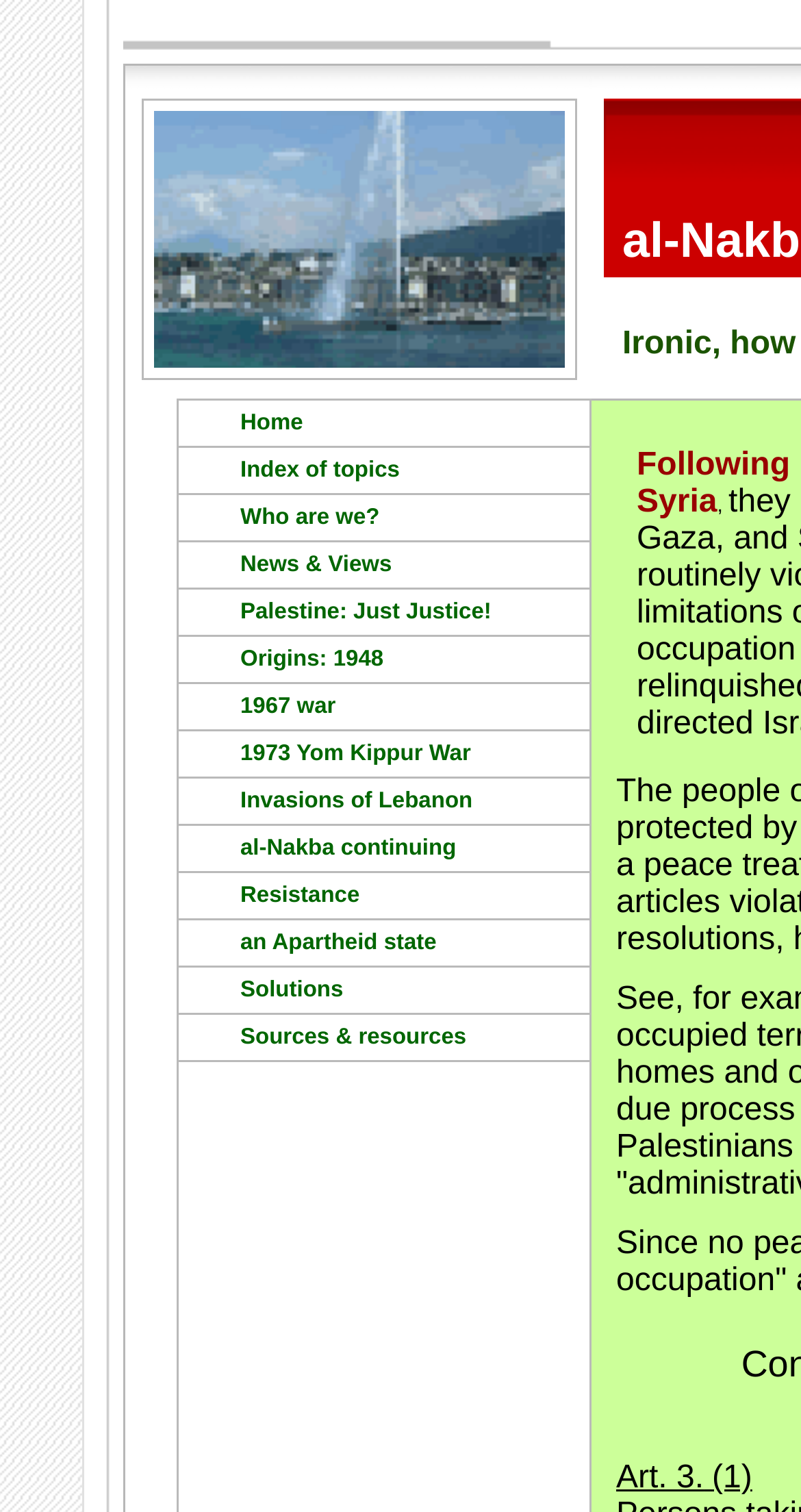Can you pinpoint the bounding box coordinates for the clickable element required for this instruction: "learn about al-Nakba continuing"? The coordinates should be four float numbers between 0 and 1, i.e., [left, top, right, bottom].

[0.223, 0.546, 0.736, 0.577]